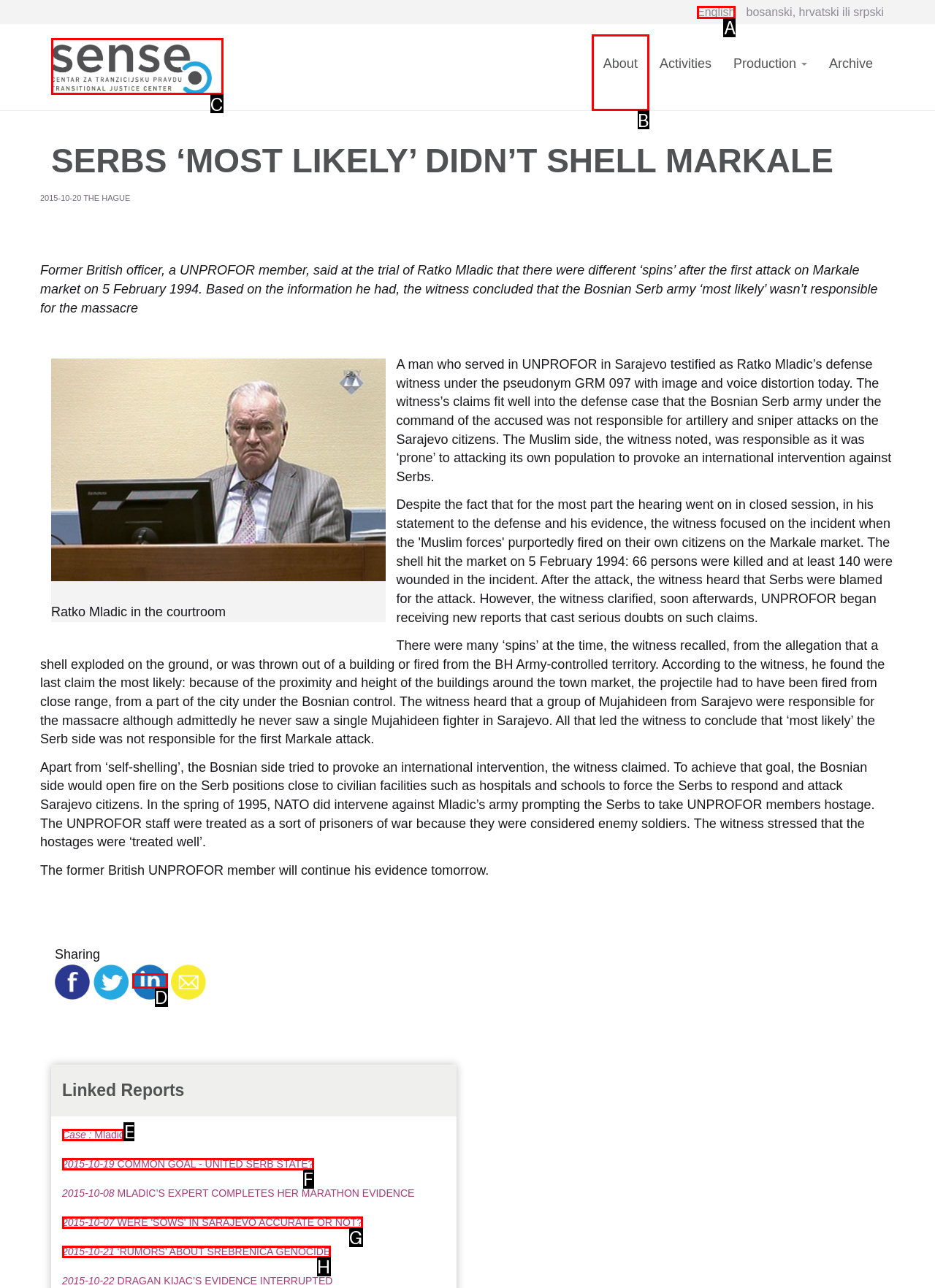Which choice should you pick to execute the task: Go to the 'About' page
Respond with the letter associated with the correct option only.

B